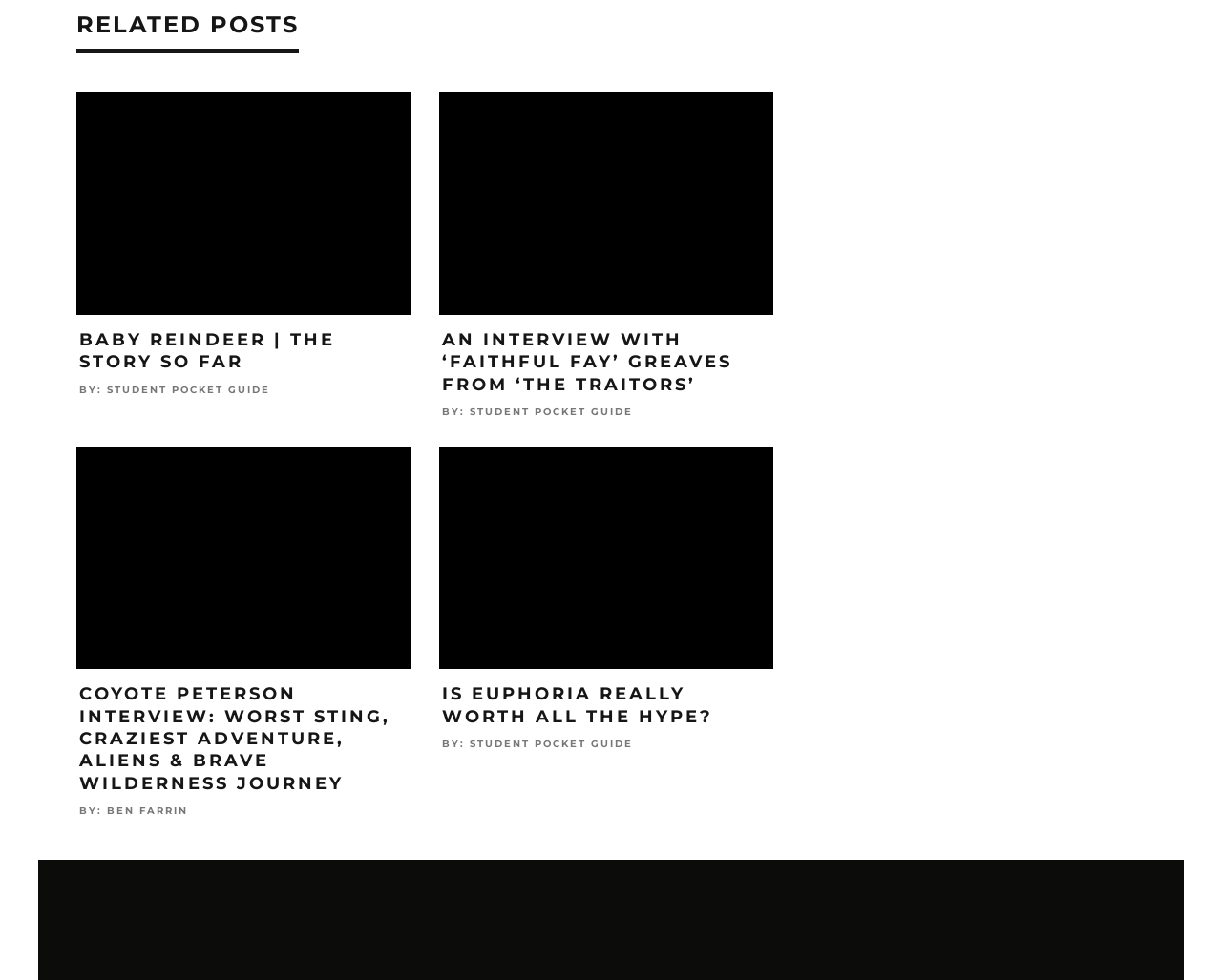Please identify the bounding box coordinates of the region to click in order to complete the task: "Check out the Coyote Peterson interview". The coordinates must be four float numbers between 0 and 1, specified as [left, top, right, bottom].

[0.065, 0.697, 0.32, 0.81]